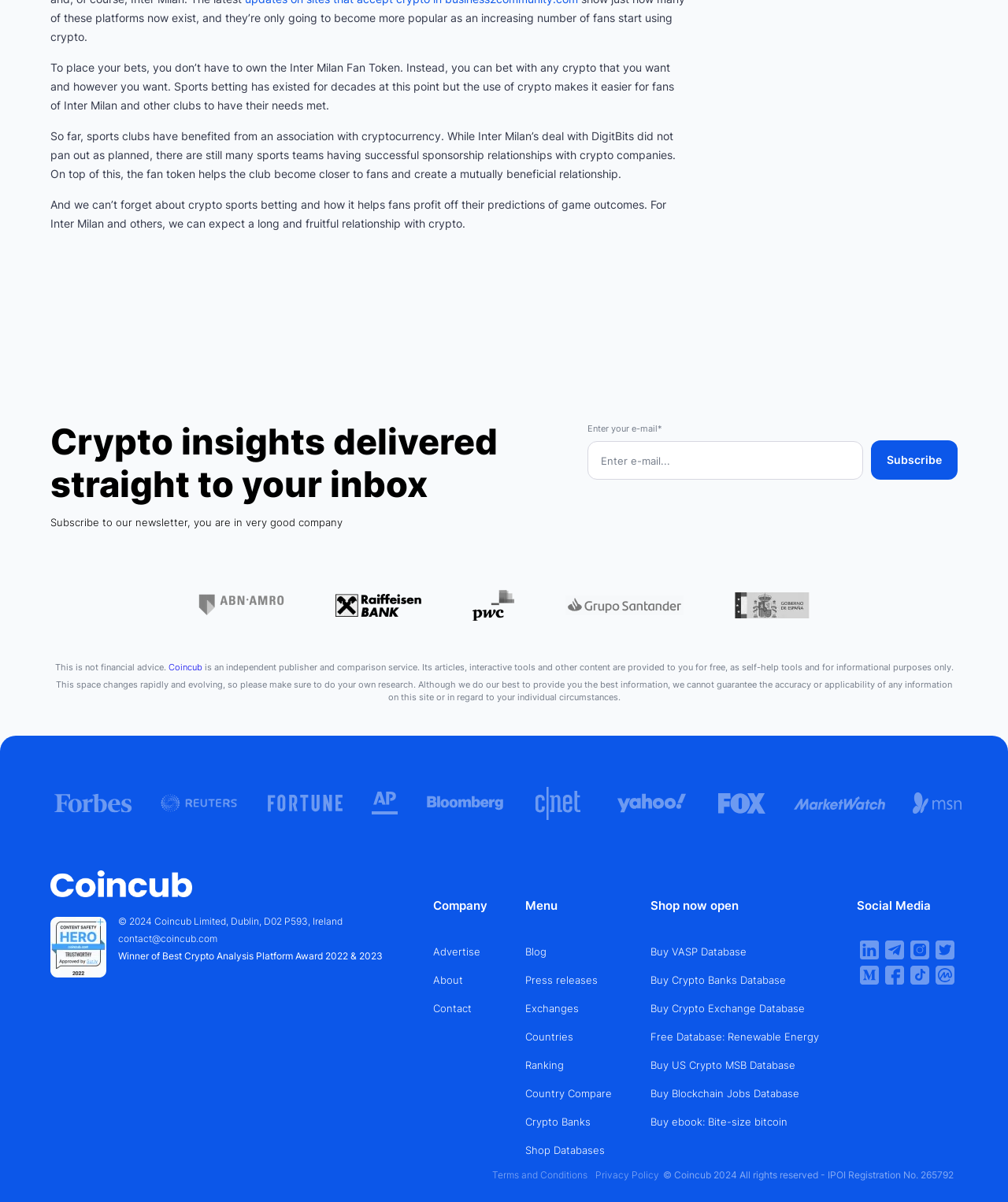Refer to the screenshot and answer the following question in detail:
What is the warning about on the webpage?

The webpage has a disclaimer stating 'This is not financial advice' and 'please make sure to do your own research', indicating that the webpage is warning users not to consider its content as financial advice.